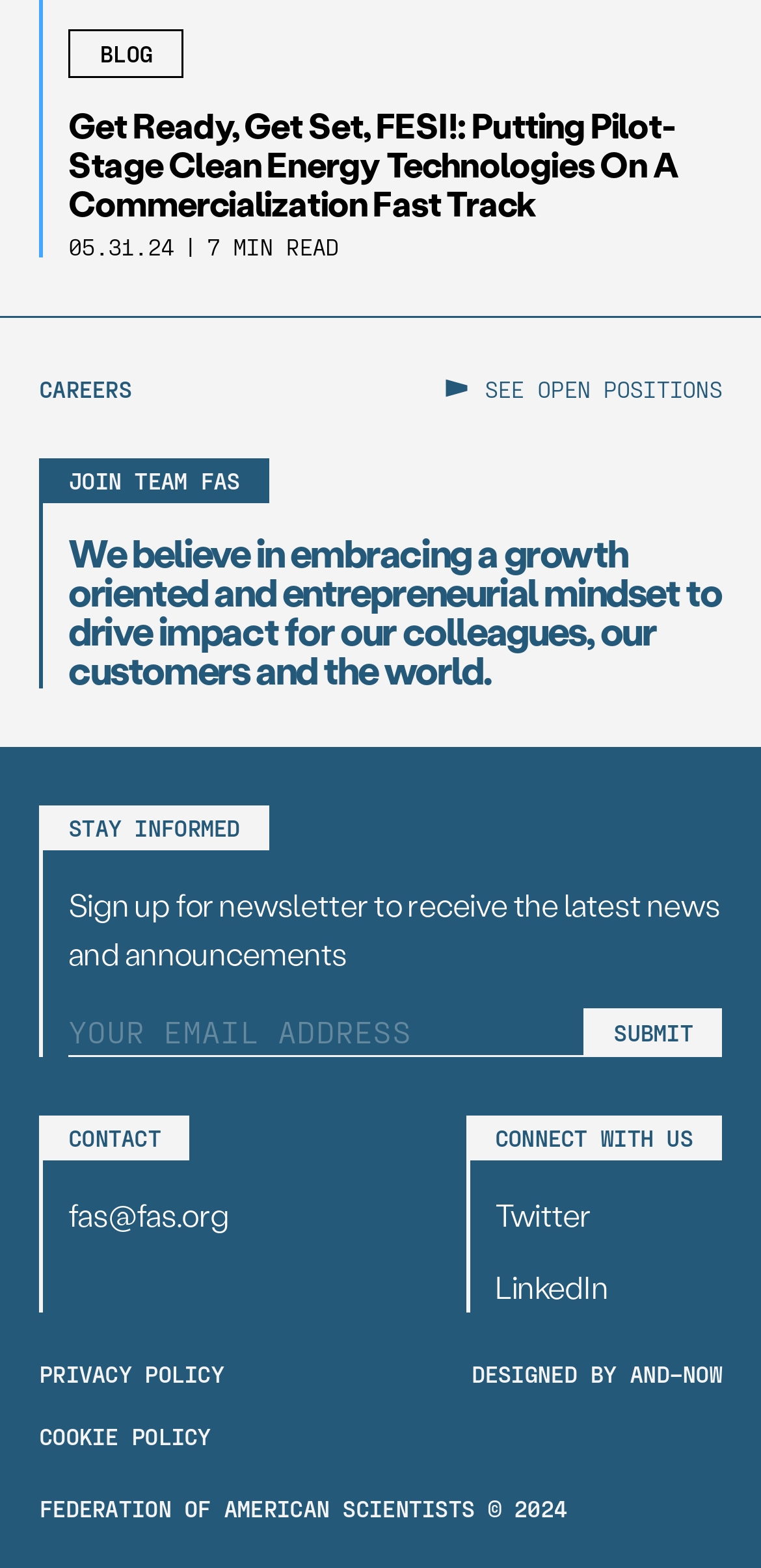Based on what you see in the screenshot, provide a thorough answer to this question: What is the theme of the webpage?

The webpage has a prominent 'CAREERS' heading and a link to 'SEE OPEN POSITIONS', indicating that the theme of the webpage is related to careers and job opportunities.